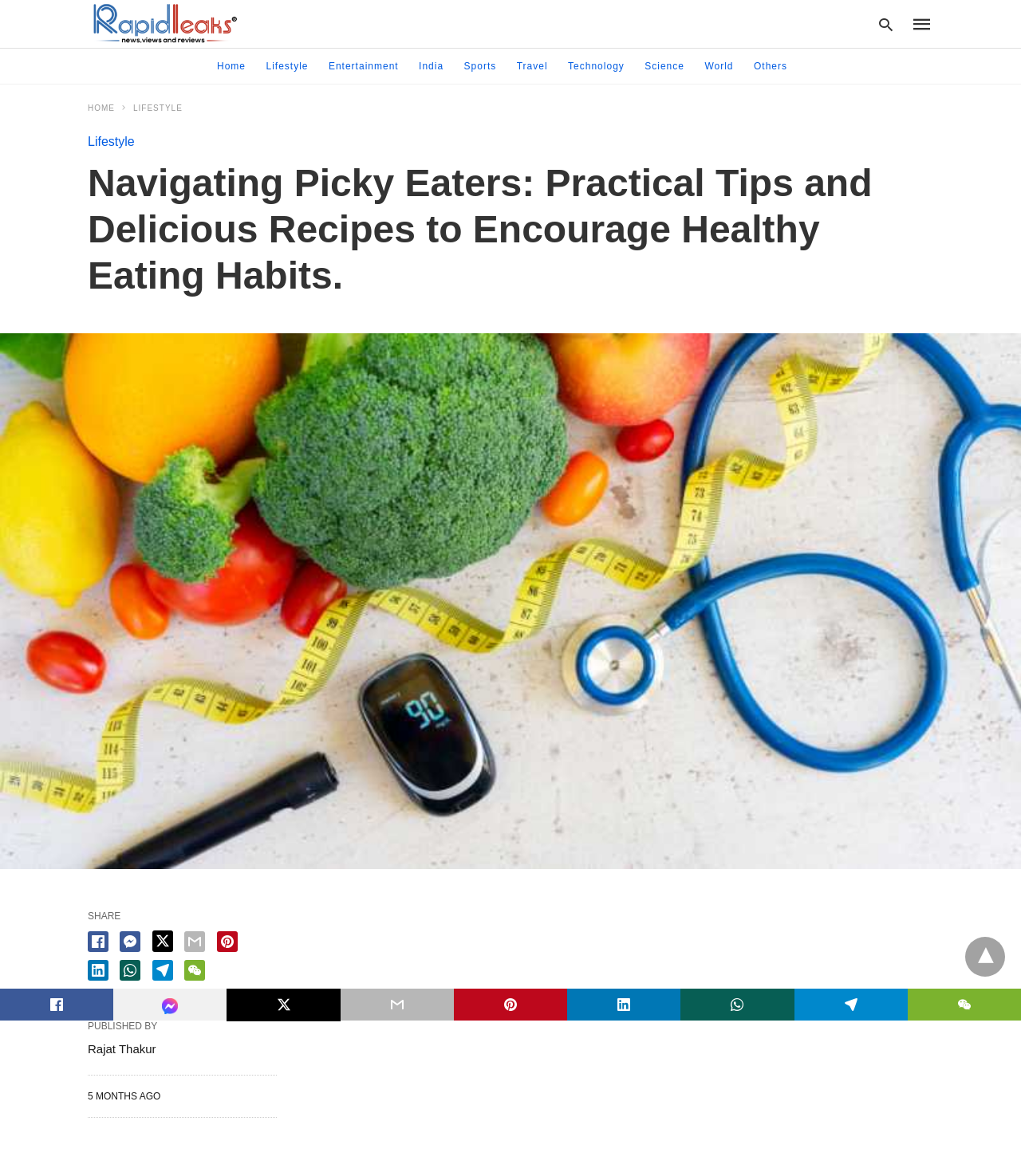Could you find the bounding box coordinates of the clickable area to complete this instruction: "Click on Lifestyle"?

[0.261, 0.041, 0.302, 0.071]